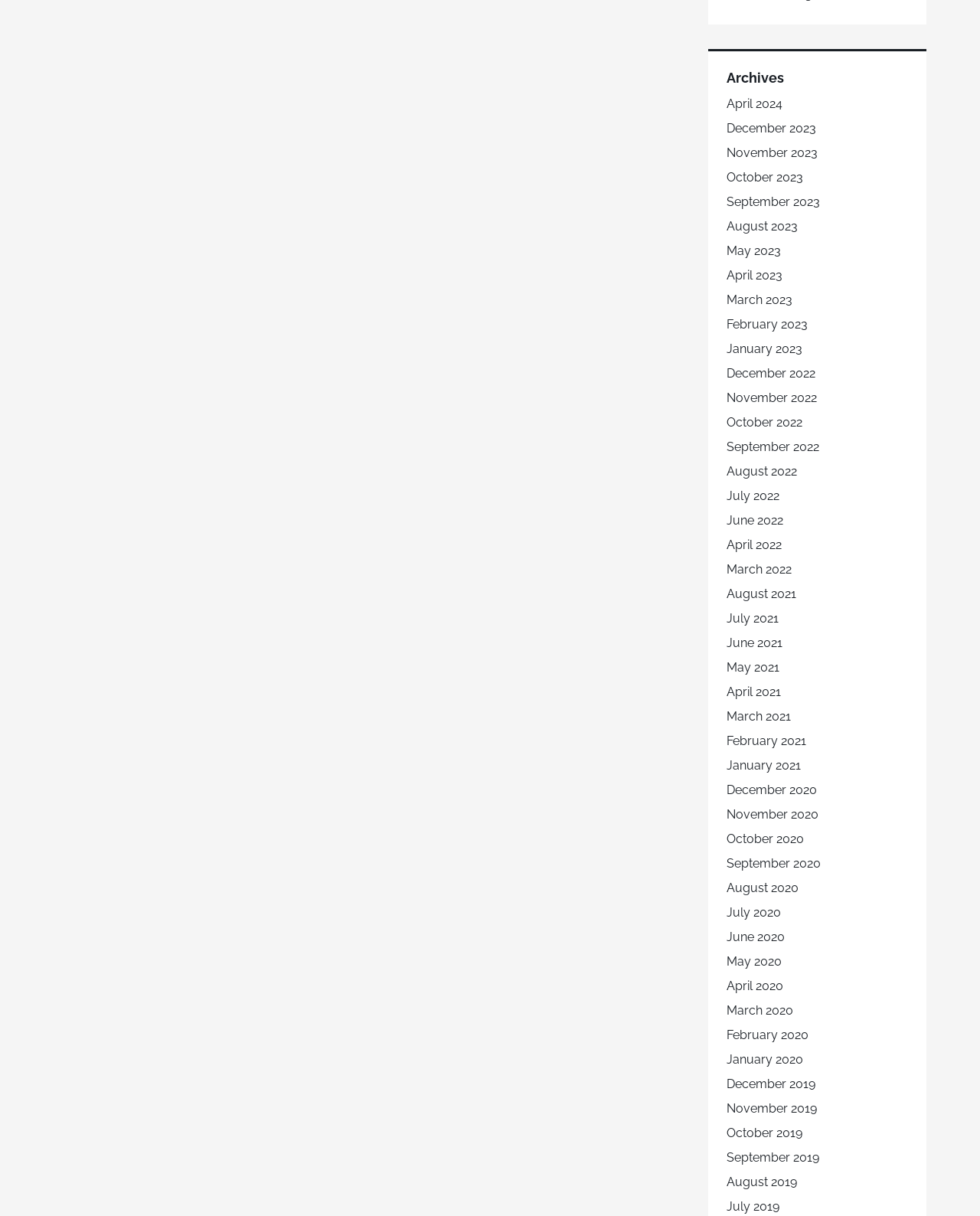Determine the bounding box coordinates of the clickable element necessary to fulfill the instruction: "View archives for November 2023". Provide the coordinates as four float numbers within the 0 to 1 range, i.e., [left, top, right, bottom].

[0.741, 0.12, 0.834, 0.132]